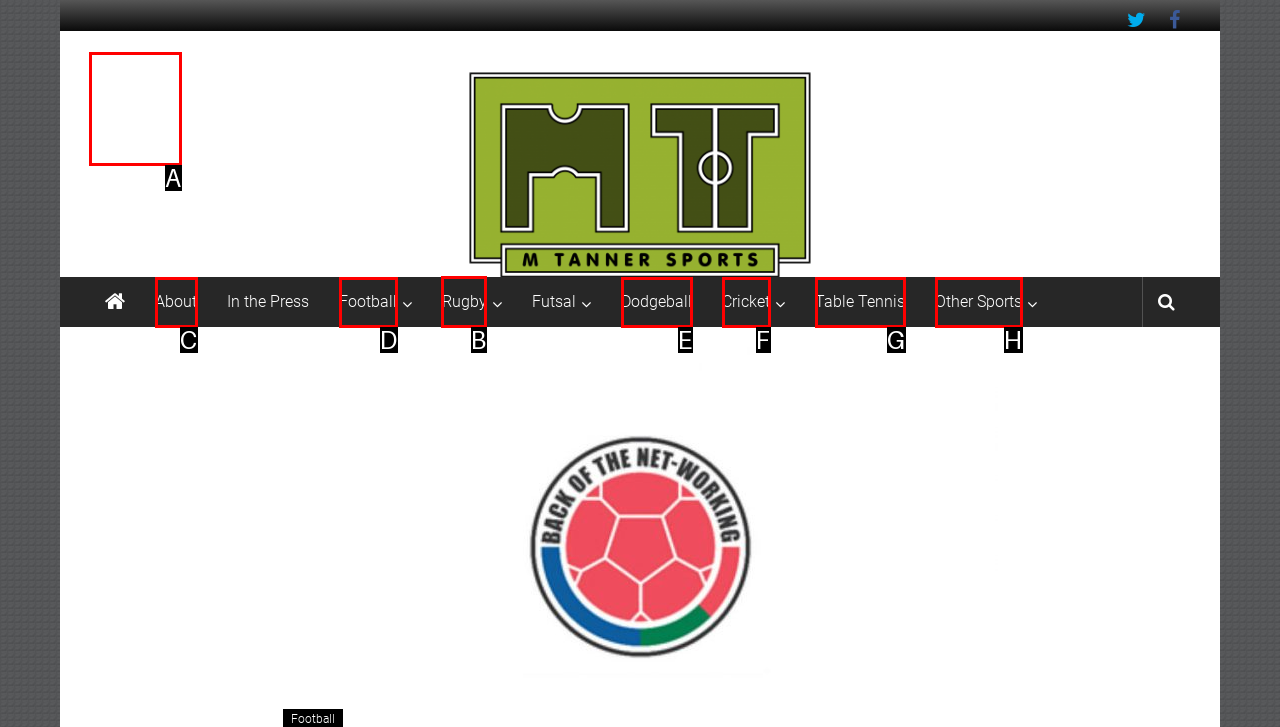Which lettered option should be clicked to achieve the task: Click on the 'Rugby' link? Choose from the given choices.

B